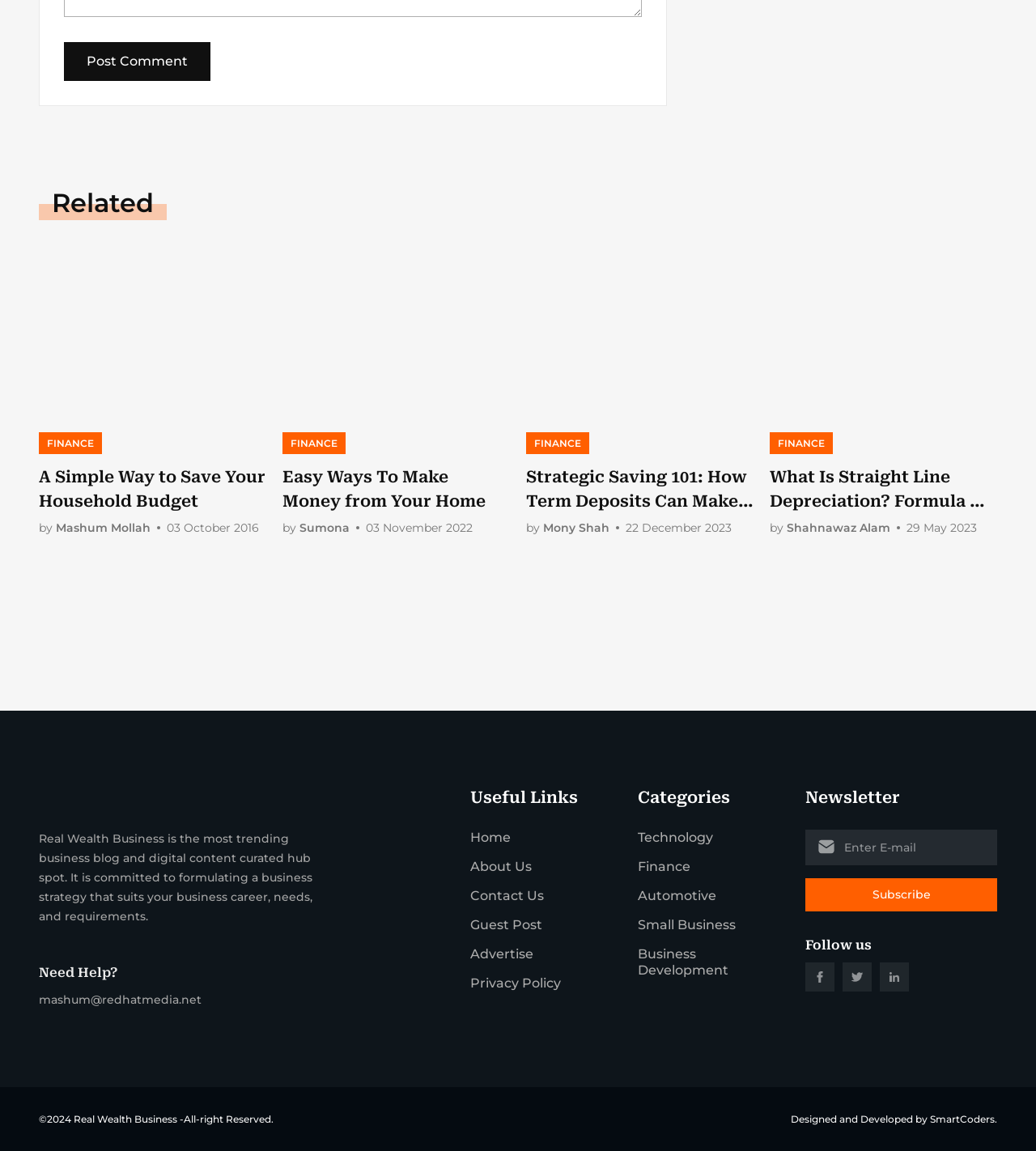Answer the question in one word or a short phrase:
What is the purpose of the website?

Business blog and digital content hub